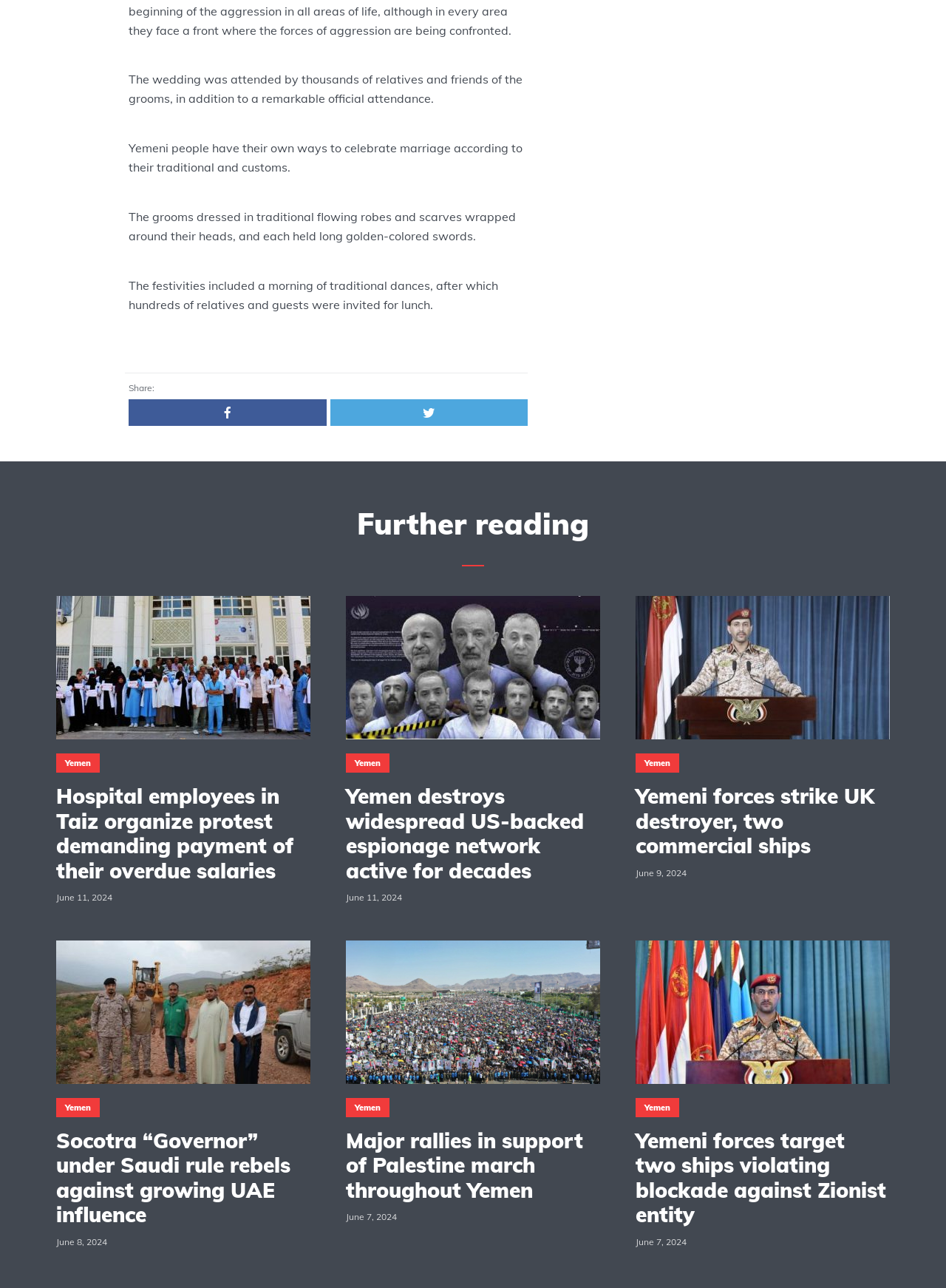Provide your answer to the question using just one word or phrase: What is the topic of the articles on this webpage?

Yemen